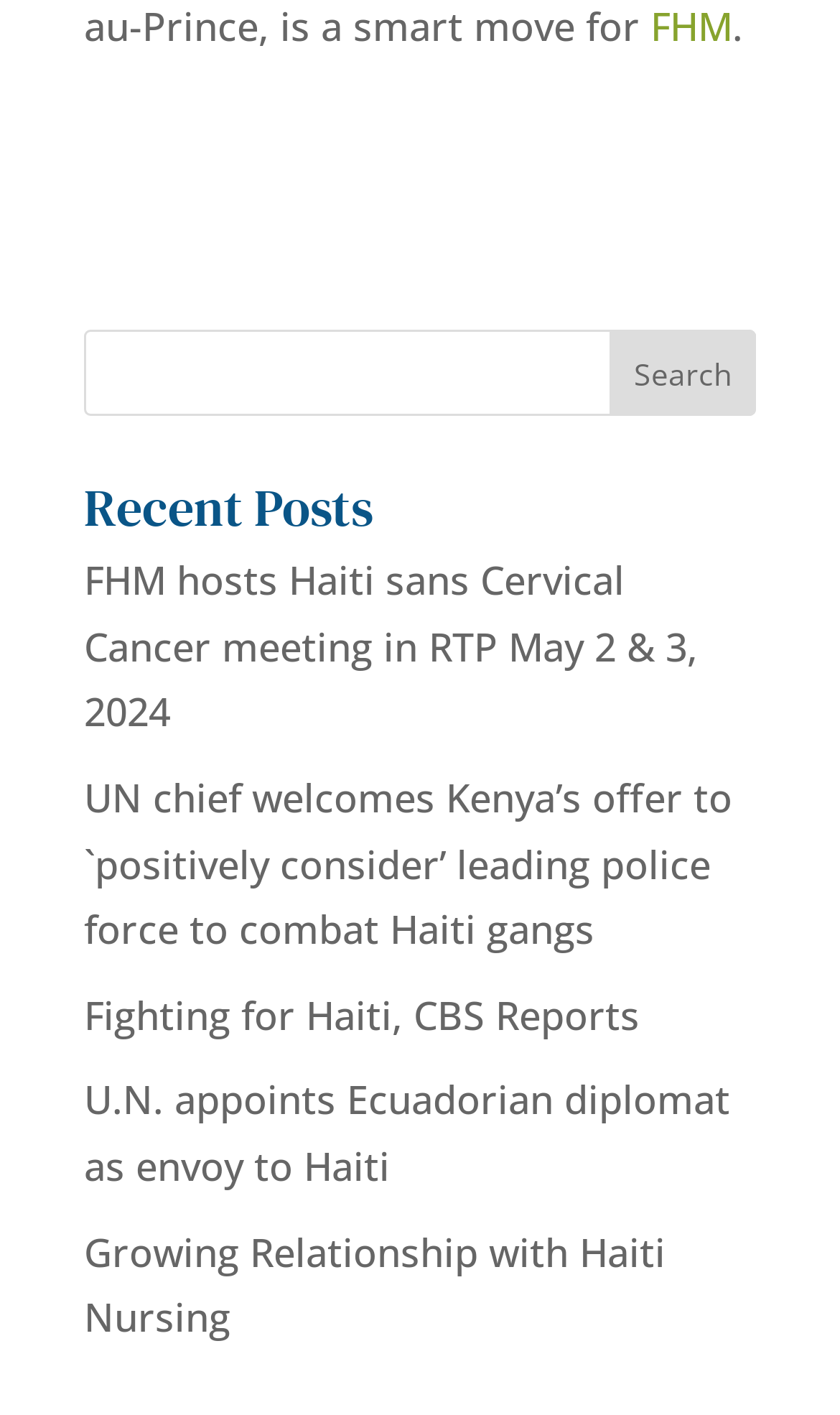Pinpoint the bounding box coordinates of the element to be clicked to execute the instruction: "Enter your name".

None